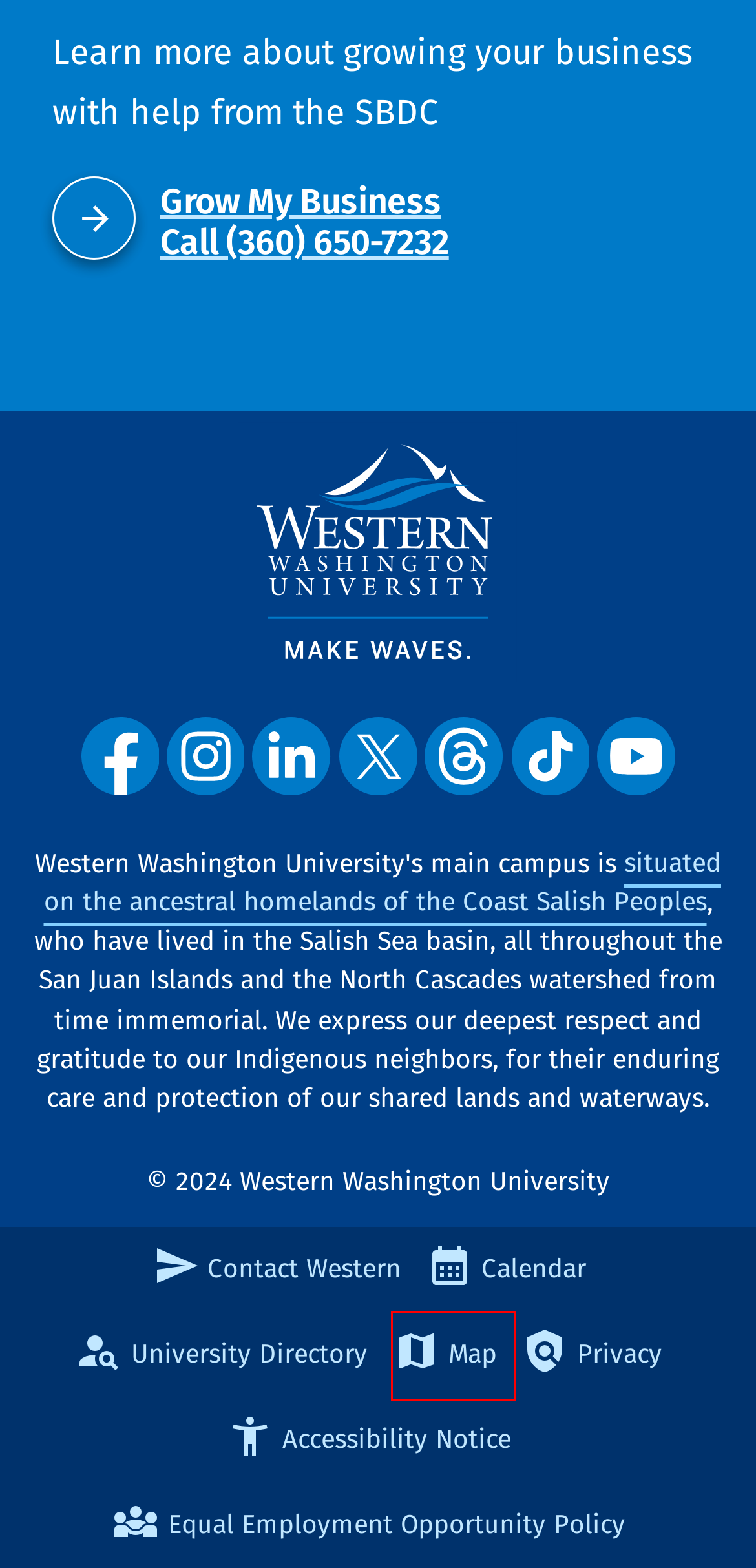You are provided with a screenshot of a webpage containing a red rectangle bounding box. Identify the webpage description that best matches the new webpage after the element in the bounding box is clicked. Here are the potential descriptions:
A. Whatcom SBDC | Small Business Development Center | Western Washington University
B. Campus Directory | Western Washington University
C. Calendar Home | Events Calendar | Western Washington University
D. Our Commitment to Accessibility | Western Washington University
E. Contact Us | Western Washington University
F. Online Privacy Statement | Western Washington University
G. Tribal Lands Statement | Western Washington University
H. Campus Maps | Western Washington University

H